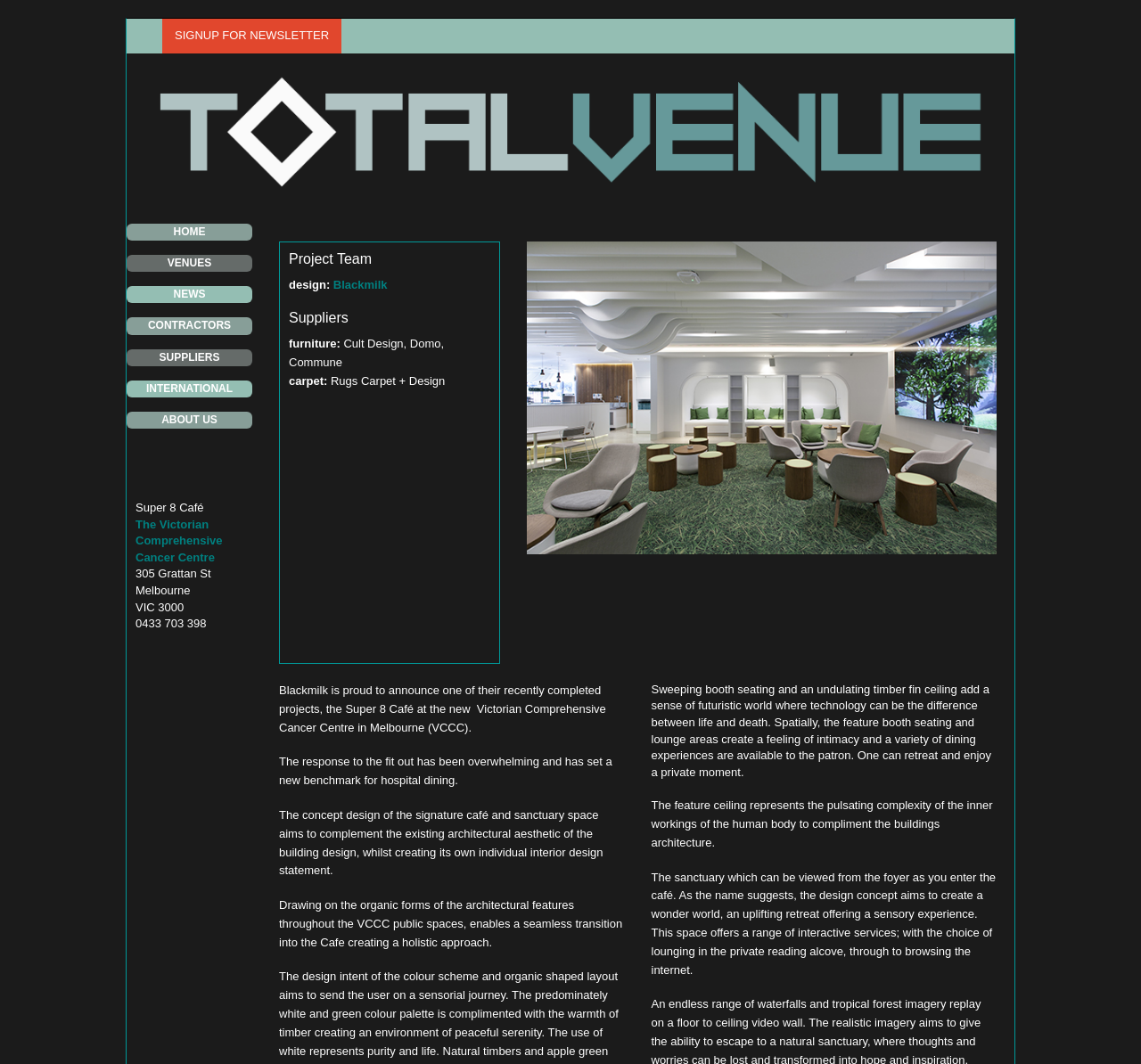Detail the features and information presented on the webpage.

The webpage is about Super 8 Café Melbourne, a project by Total Venue Design. At the top, there is a link to sign up for a newsletter. Below it, the company name "Total Venue Design" is displayed prominently, accompanied by an image of the company's logo.

On the left side, there is a vertical menu with links to different sections of the website, including "HOME", "VENUES", "NEWS", "CONTRACTORS", "SUPPLIERS", "INTERNATIONAL", and "ABOUT US". Below the menu, the address of the Super 8 Café, "305 Grattan St, Melbourne VIC 3000", is displayed, along with a call-to-action button to call via Hangouts.

The main content of the page is divided into sections. The first section is about the project team, with a heading "Project Team" and a mention of the design company "Blackmilk". The next section is about the suppliers, with headings "Suppliers" and mentions of companies that provided furniture, carpet, and other materials.

Below these sections, there is a large image of the Super 8 Café Melbourne, taking up most of the width of the page. Underneath the image, there are several paragraphs of text describing the project, including the concept design, the response to the fit-out, and the features of the café.

The text describes the café as a futuristic space with sweeping booth seating, an undulating timber fin ceiling, and a sanctuary area that offers a range of interactive services. The design concept aims to create a holistic approach, drawing on the organic forms of the architectural features throughout the building.